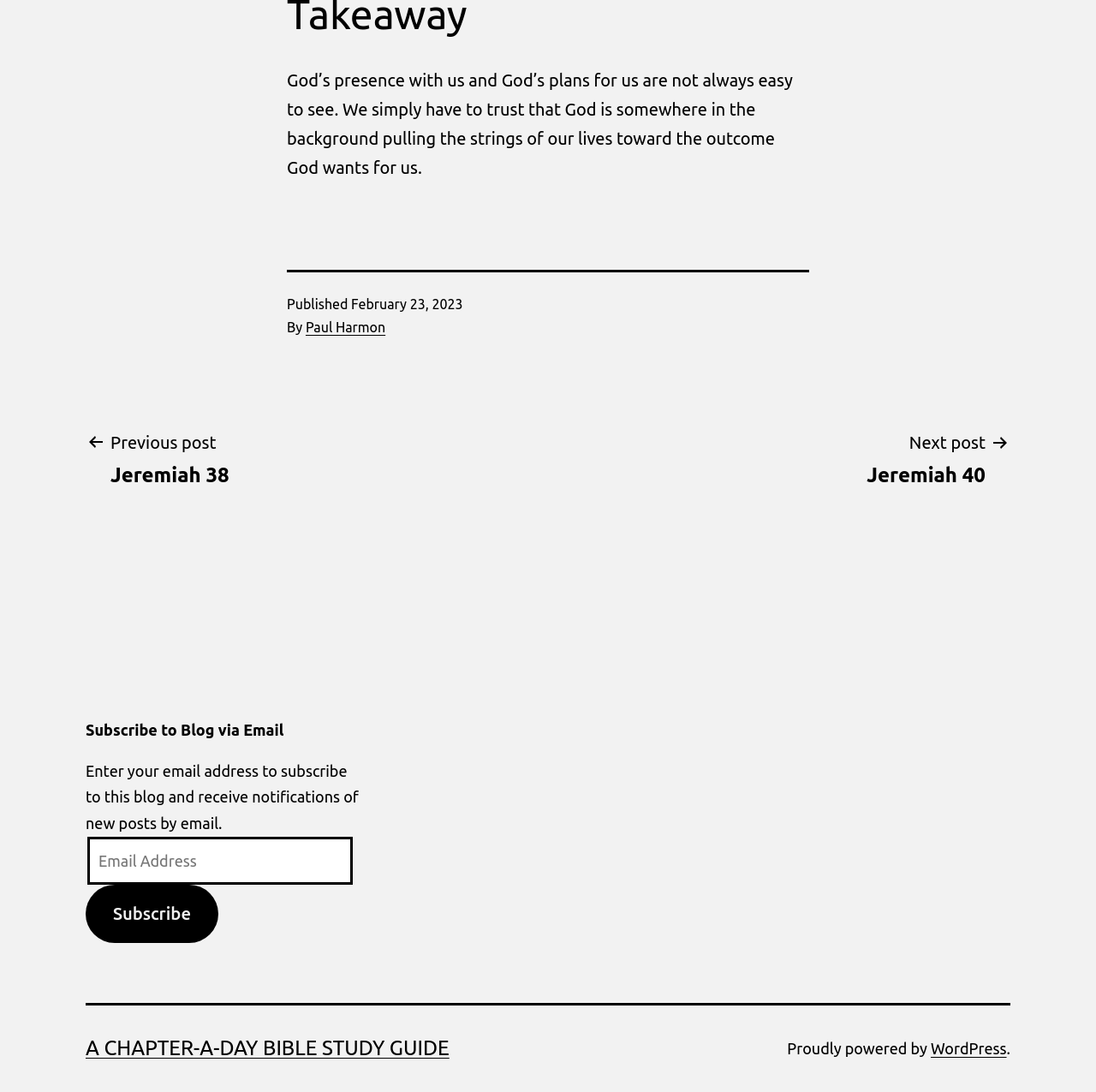What is the previous post?
From the details in the image, provide a complete and detailed answer to the question.

The previous post is mentioned in the post navigation section, where it says 'Previous post Jeremiah 38'.